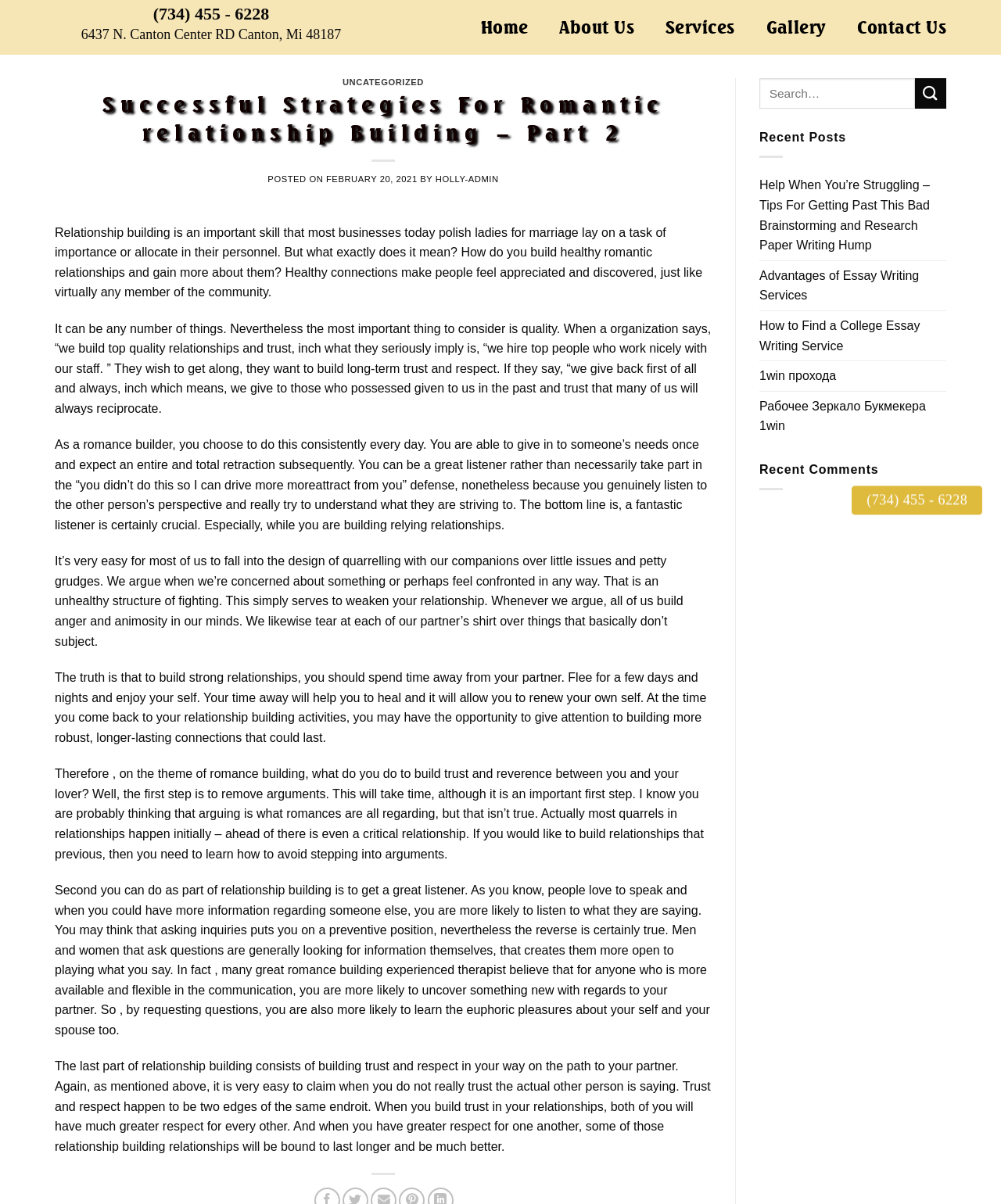Pinpoint the bounding box coordinates of the clickable area needed to execute the instruction: "Search for something". The coordinates should be specified as four float numbers between 0 and 1, i.e., [left, top, right, bottom].

[0.759, 0.065, 0.914, 0.09]